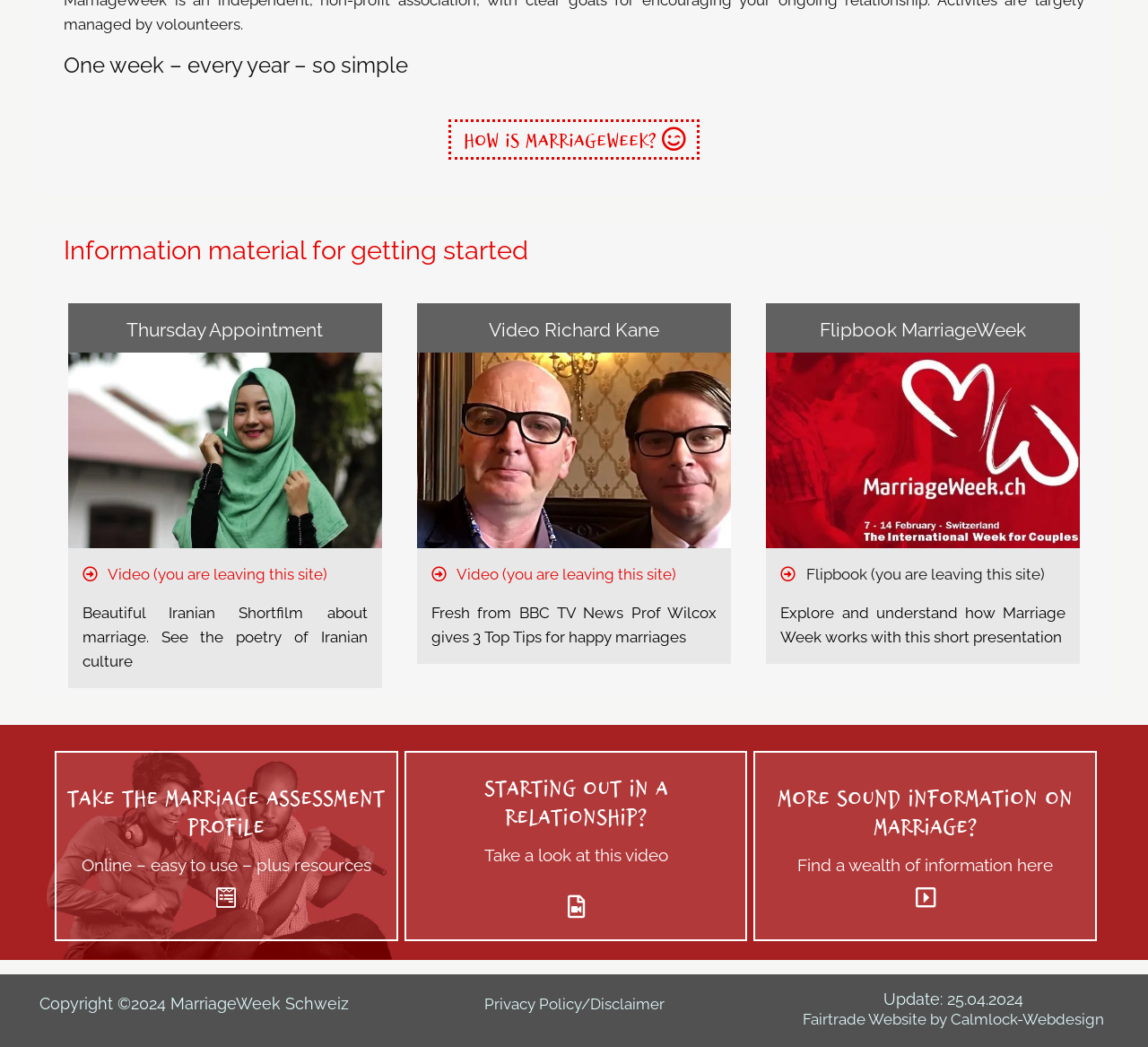Please find the bounding box coordinates of the section that needs to be clicked to achieve this instruction: "Watch 'Thursday Appointment' video".

[0.059, 0.337, 0.332, 0.524]